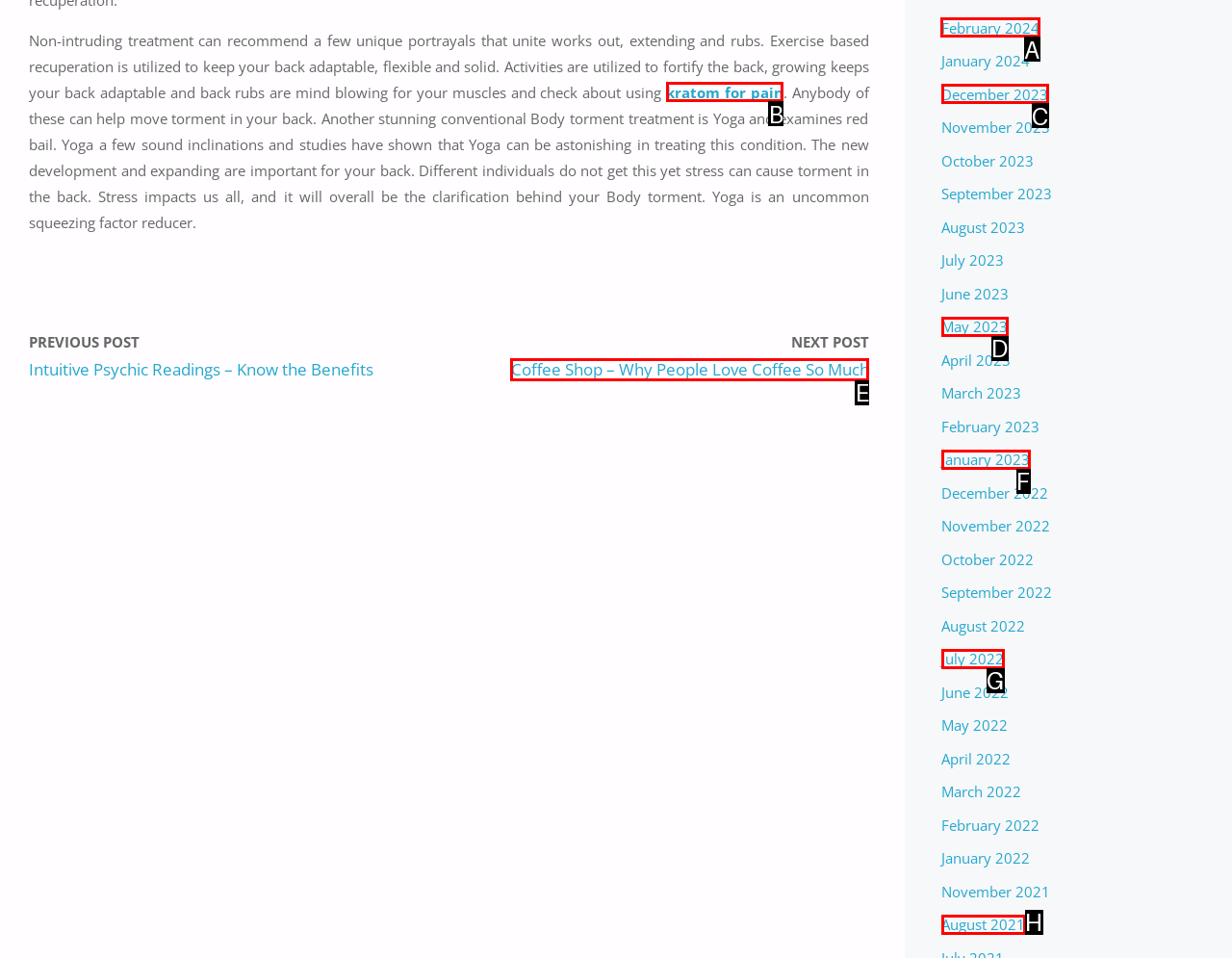Identify the correct choice to execute this task: Select 'February 2024' archive
Respond with the letter corresponding to the right option from the available choices.

A